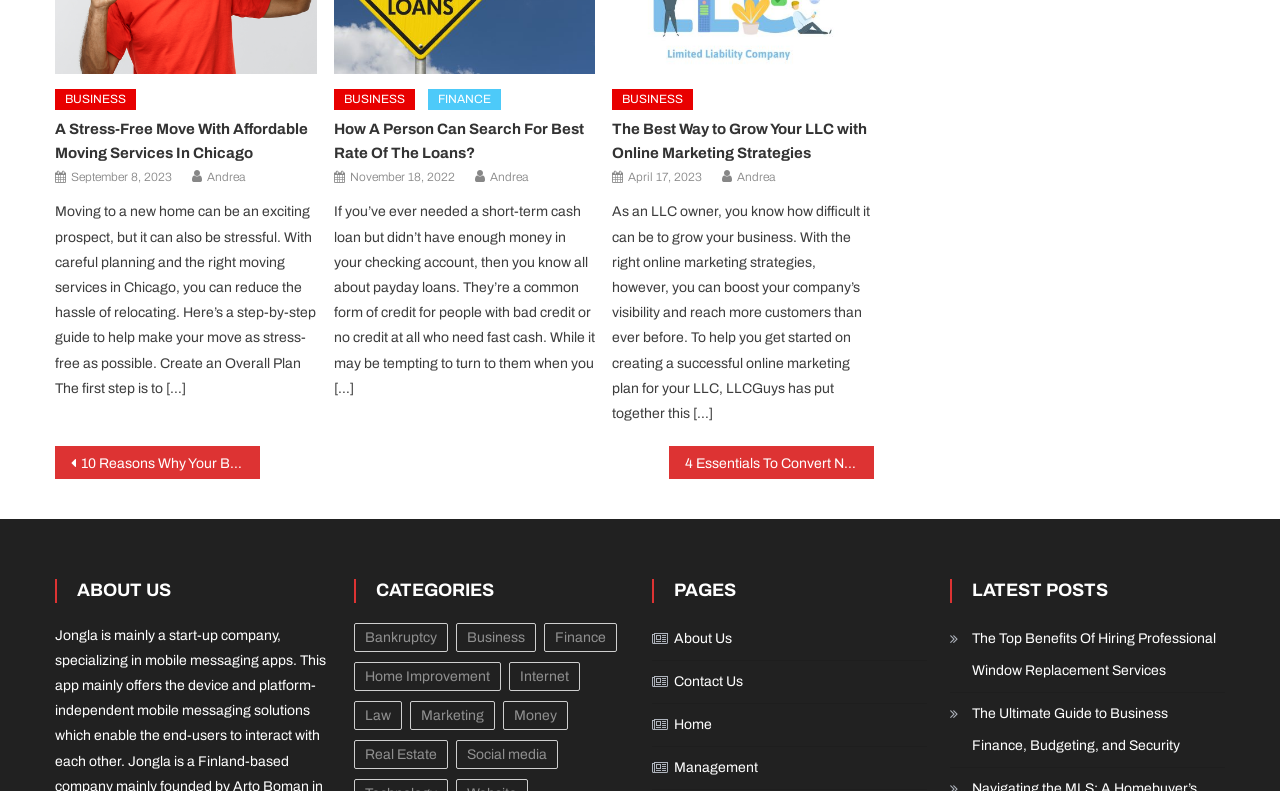Find the bounding box coordinates of the area to click in order to follow the instruction: "Click on 'BUSINESS'".

[0.043, 0.112, 0.107, 0.139]